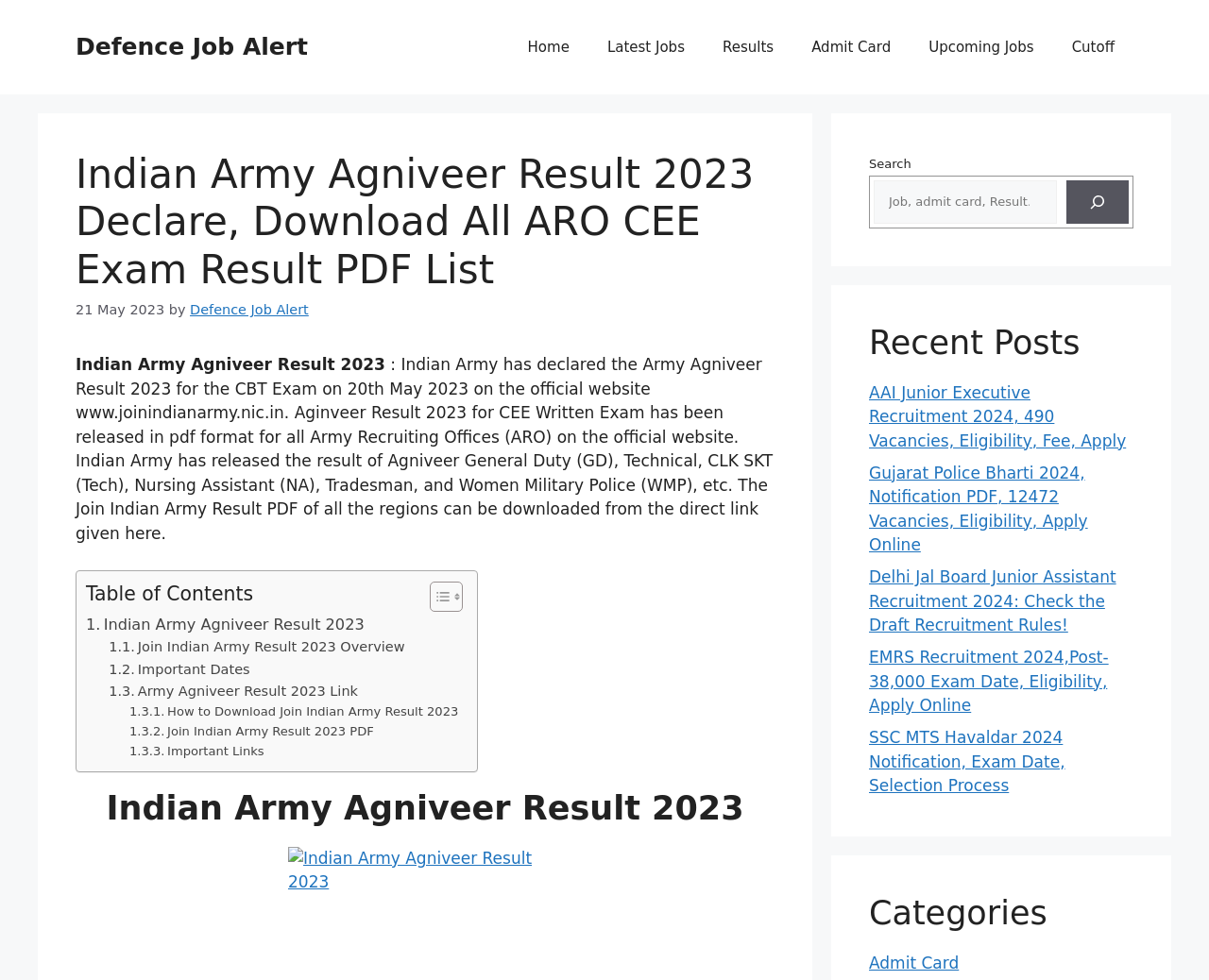Please determine the bounding box coordinates, formatted as (top-left x, top-left y, bottom-right x, bottom-right y), with all values as floating point numbers between 0 and 1. Identify the bounding box of the region described as: Home

[0.421, 0.019, 0.487, 0.077]